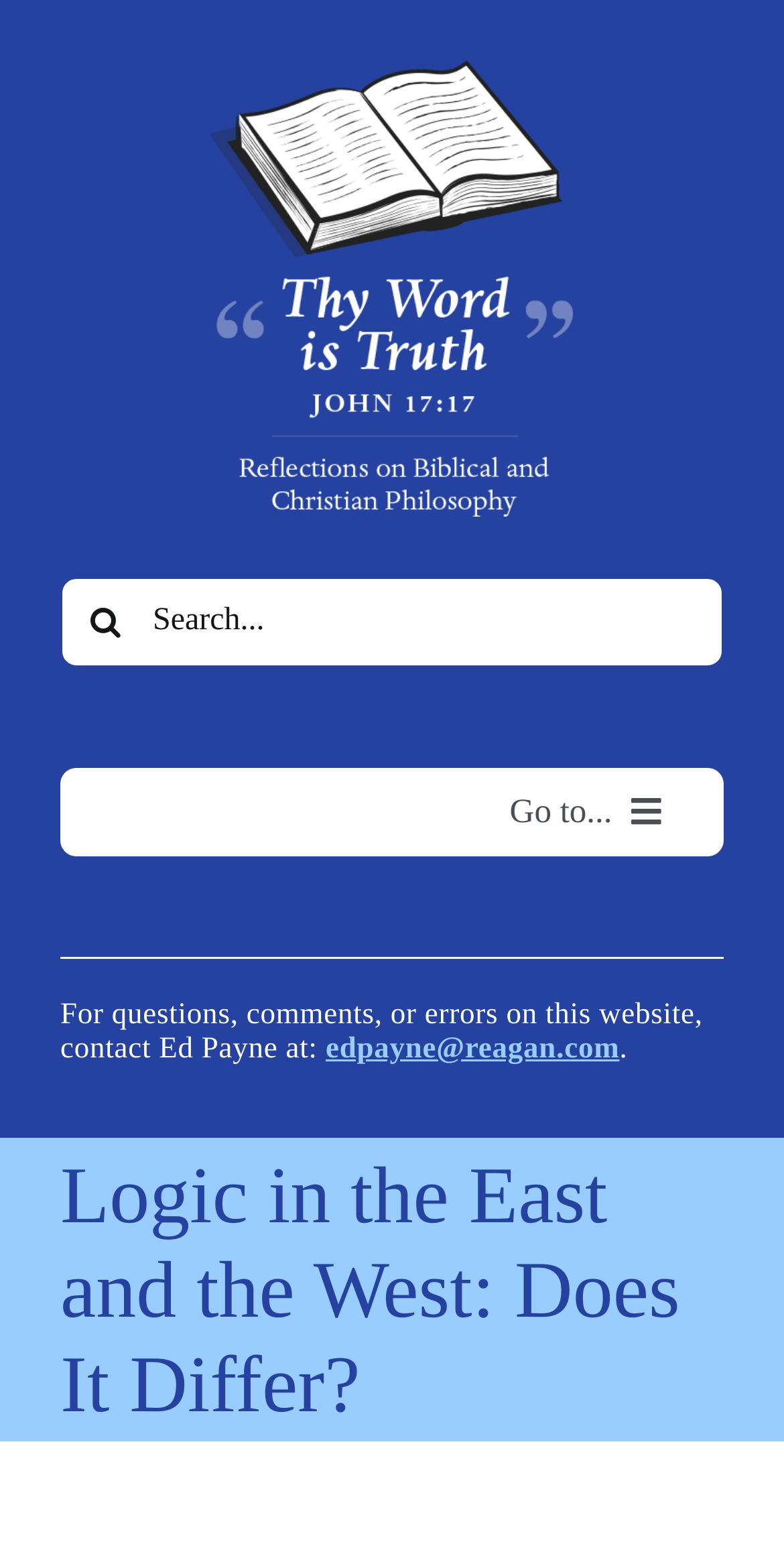Give a one-word or short-phrase answer to the following question: 
What is the contact email for questions or errors on this website?

edpayne@reagan.com